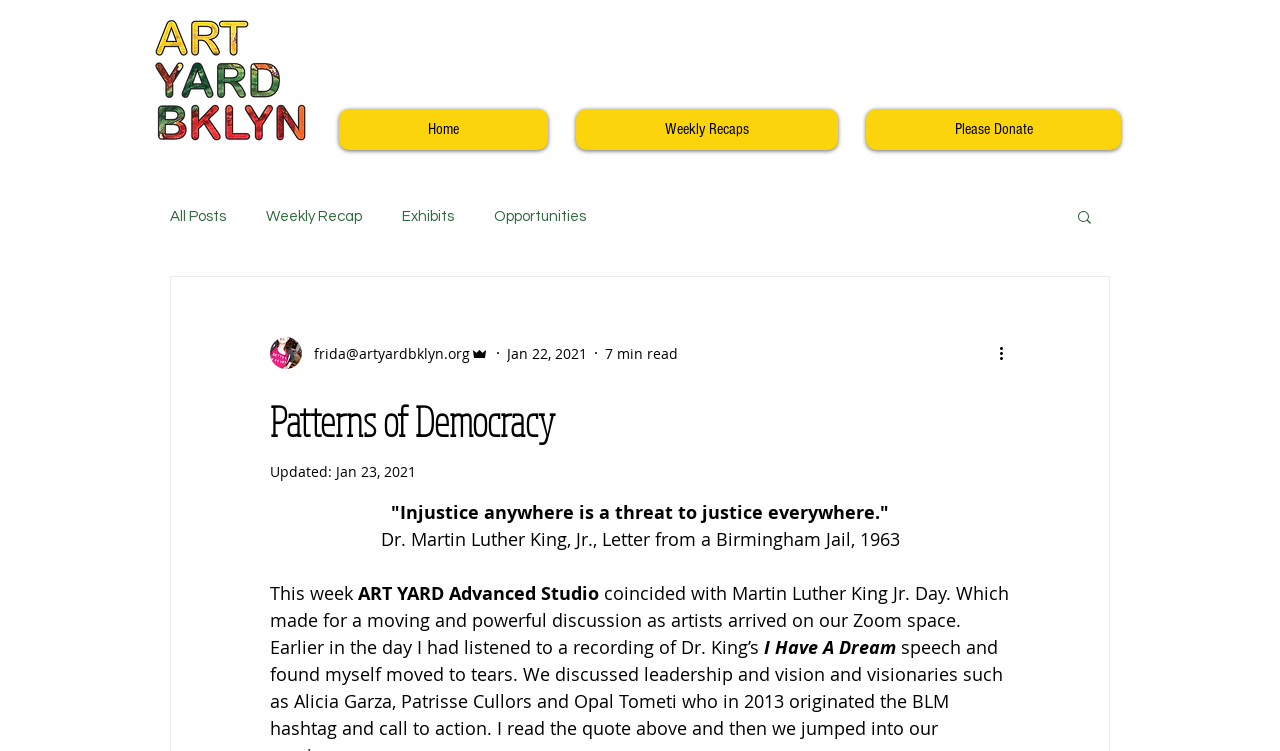Identify the coordinates of the bounding box for the element that must be clicked to accomplish the instruction: "Read the 'Patterns of Democracy' article".

[0.211, 0.527, 0.789, 0.594]